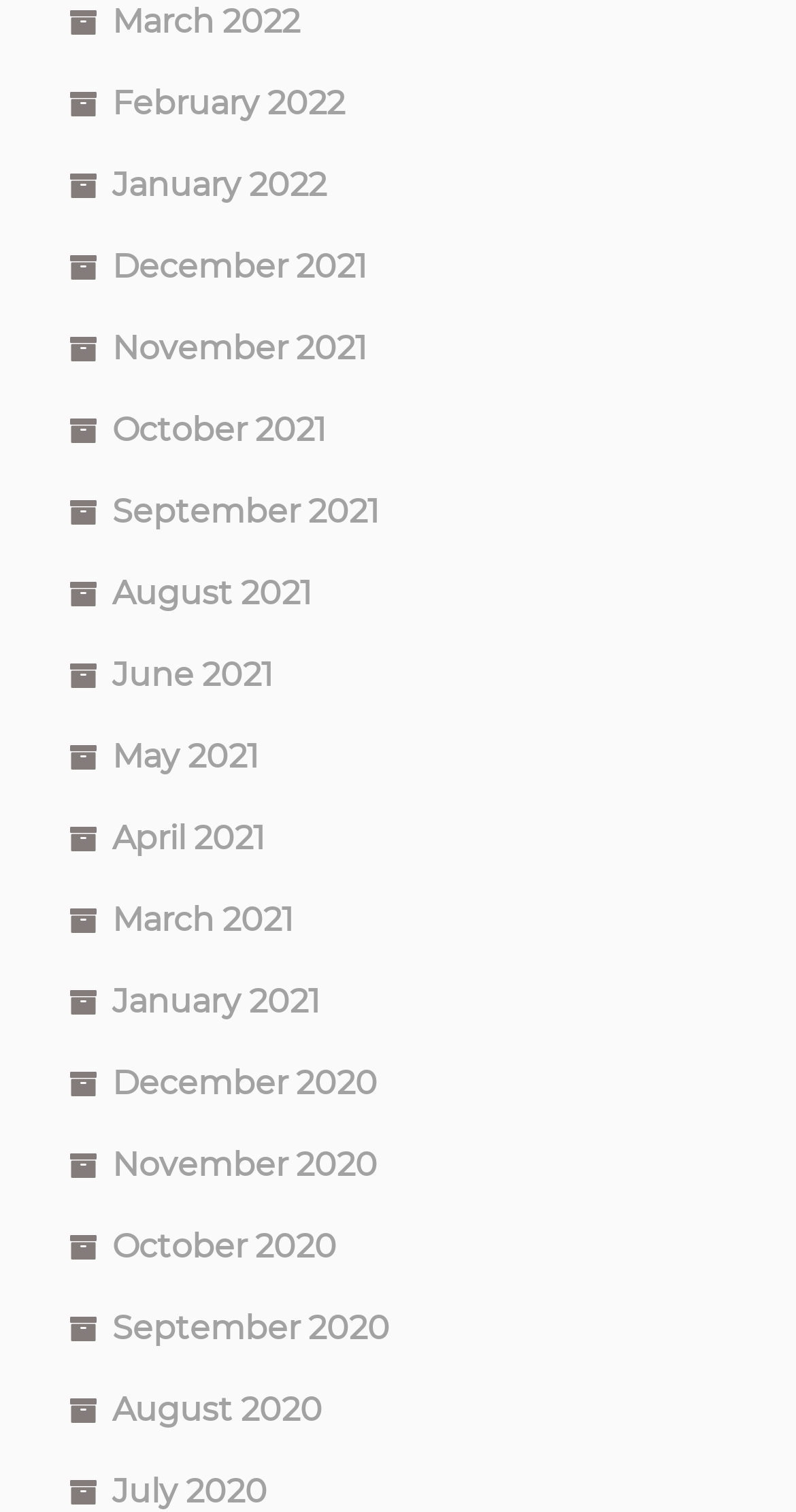What is the time period covered by the listed months?
Answer the question with a single word or phrase by looking at the picture.

2020-2022